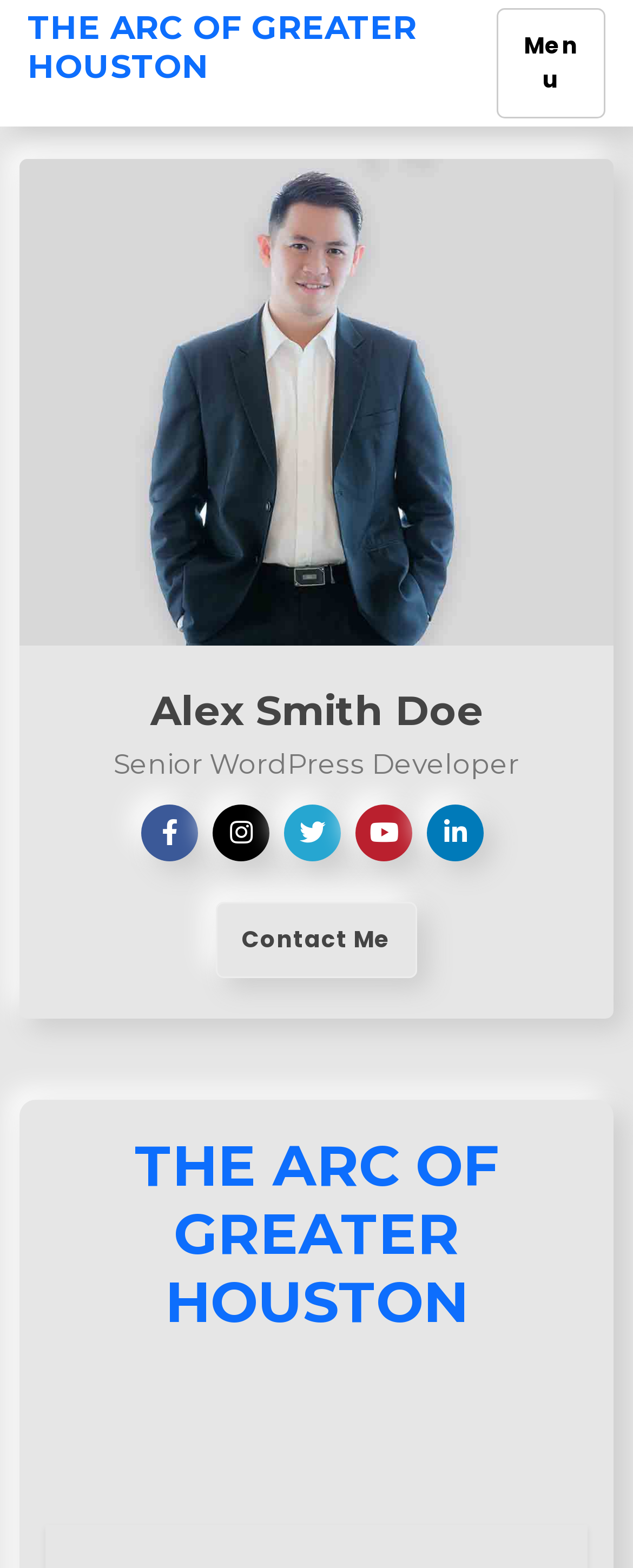From the details in the image, provide a thorough response to the question: What is the text of the link below the profile image?

Below the profile image, I can see a link with the text 'Contact Me', which suggests that it is a way to get in touch with Alex Smith Doe.